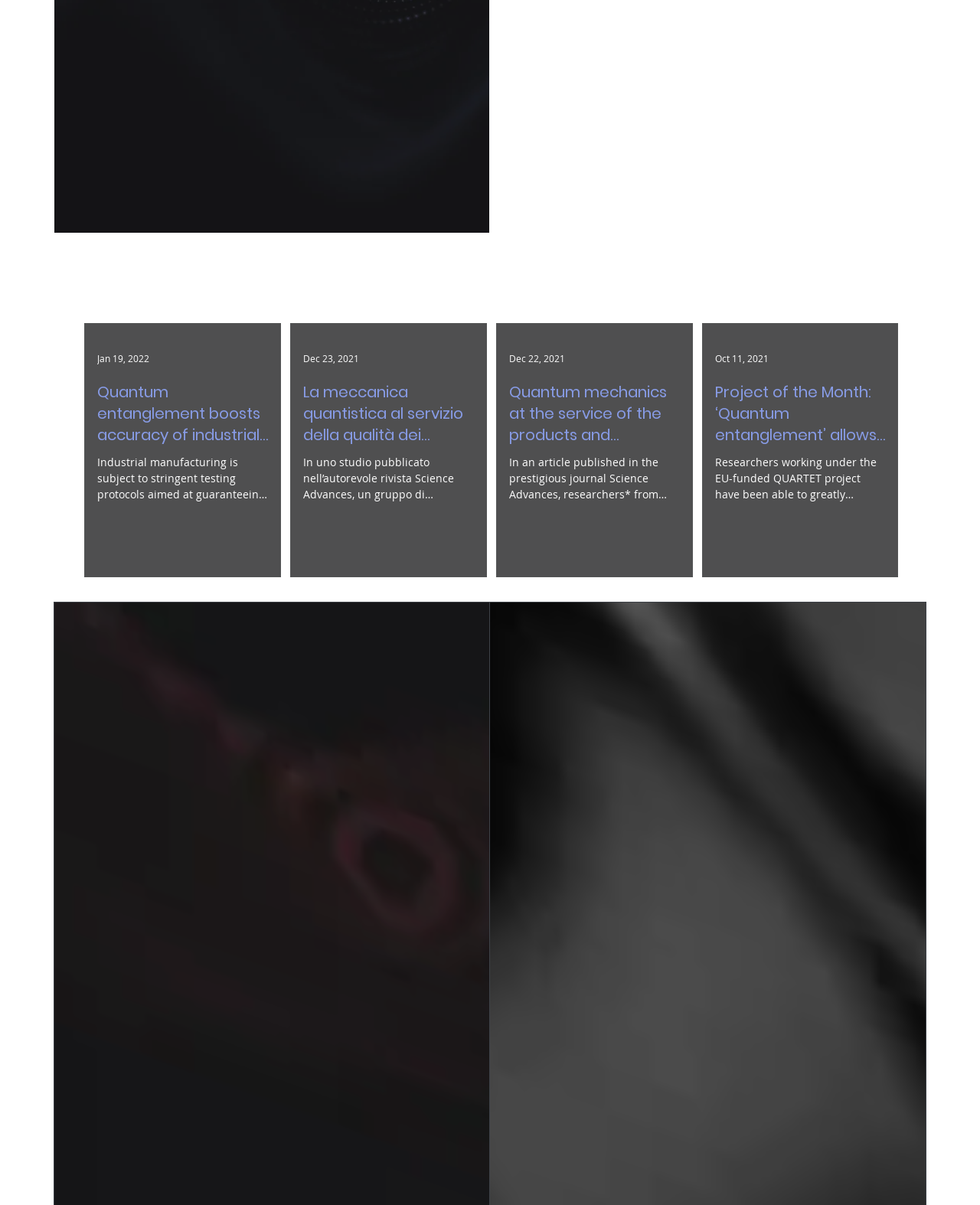What is the focus of the 'Highlights from our experiments' section?
Offer a detailed and full explanation in response to the question.

The 'Highlights from our experiments' section is a part of the webpage that showcases the experimental results and prototypes developed by the researchers. This is indicated by the heading 'Highlights from our experiments' and the static text 'Have a look at our recent experimental results and prototypes under development.' within the section.